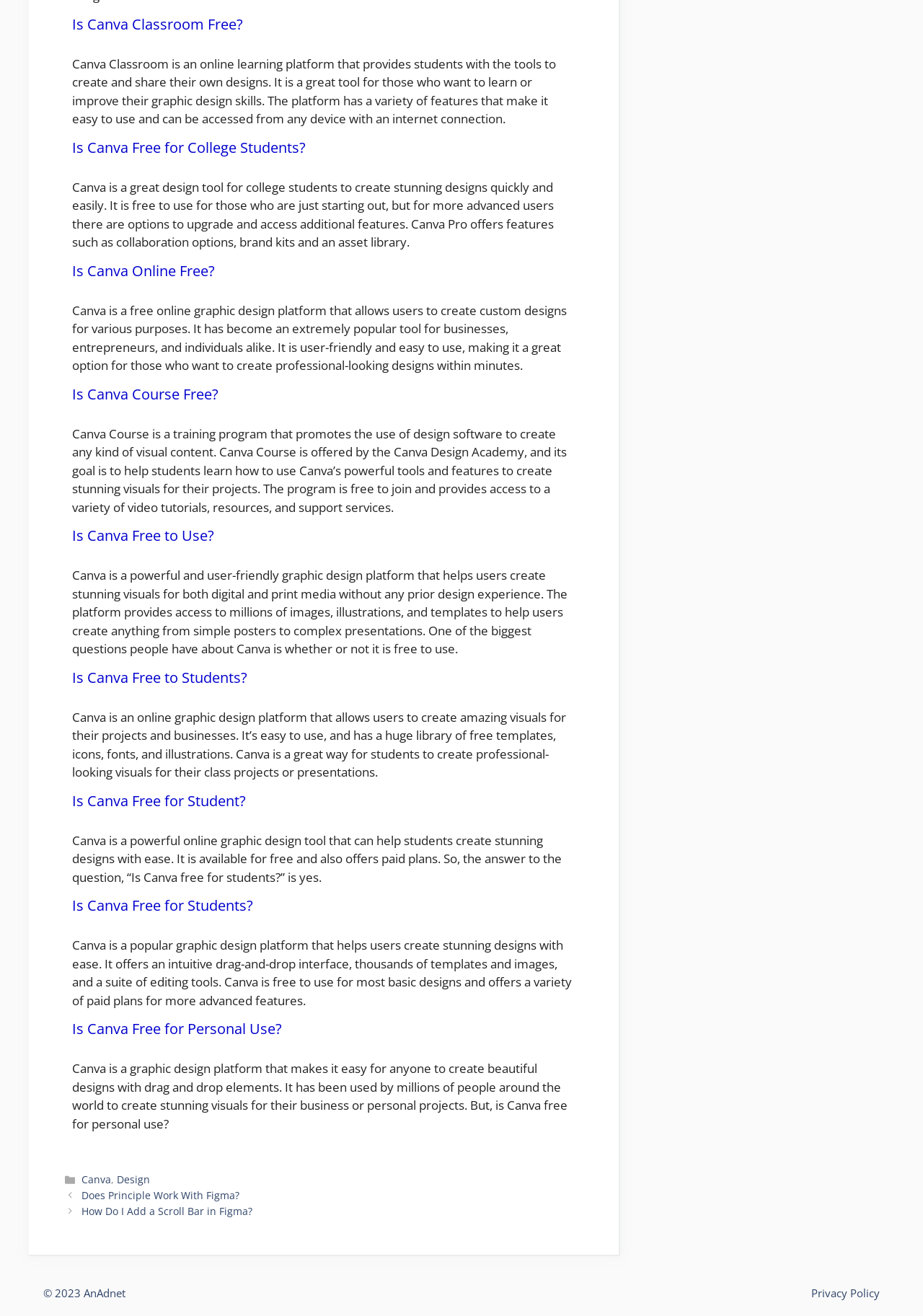What is the topic of the webpage?
Using the visual information, respond with a single word or phrase.

Canva